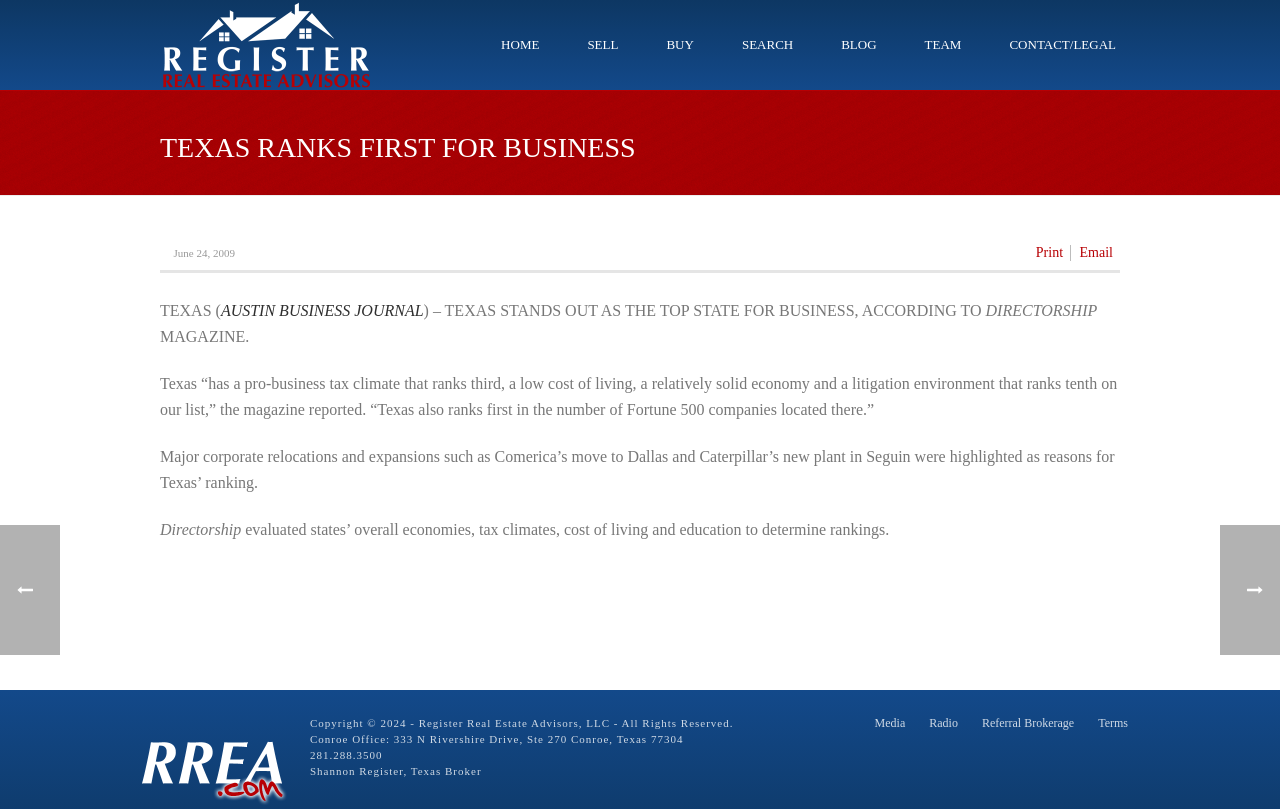What is the ranking of Texas in terms of business?
By examining the image, provide a one-word or phrase answer.

First